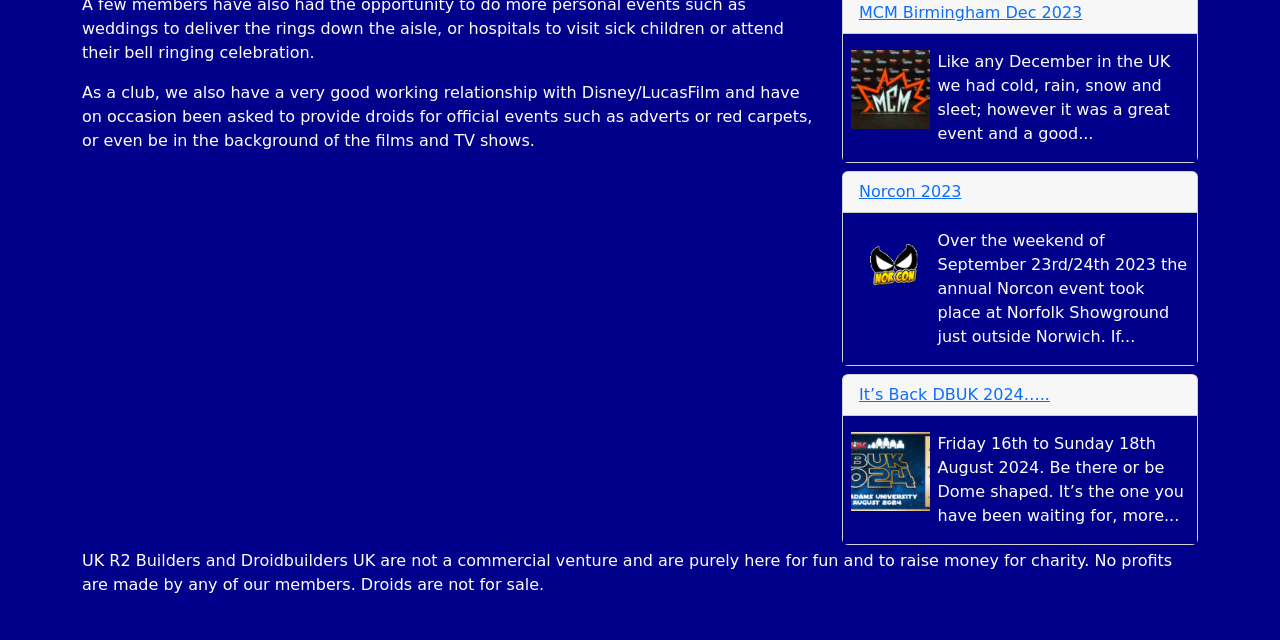Provide the bounding box coordinates for the UI element described in this sentence: "Mastodon". The coordinates should be four float values between 0 and 1, i.e., [left, top, right, bottom].

None